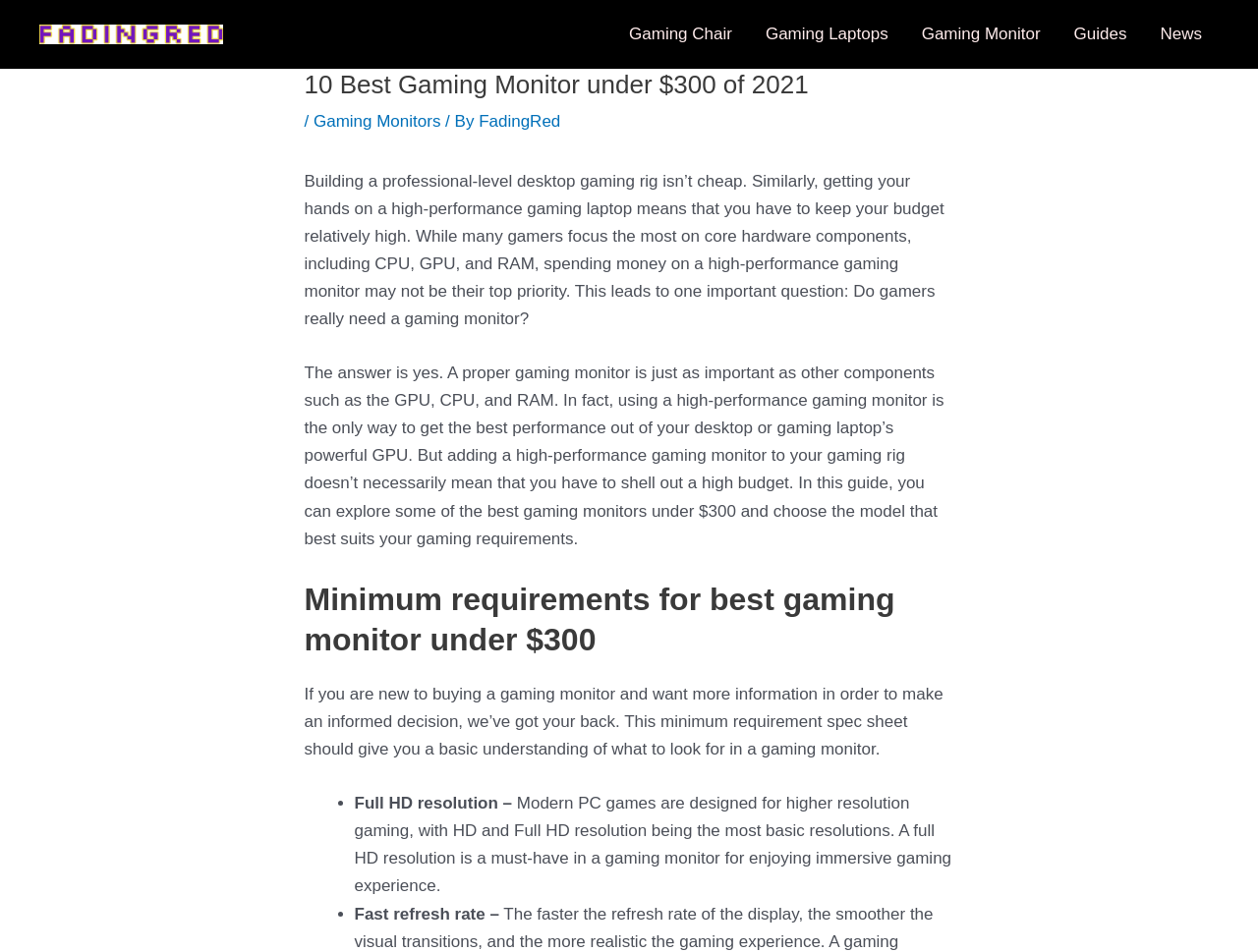Generate a thorough description of the webpage.

This webpage is about the best gaming monitors under $300. At the top left, there is a small image and a link to "FadingRed". On the top right, there is a navigation menu with links to "Gaming Chair", "Gaming Laptops", "Gaming Monitor", "Guides", and "News". 

Below the navigation menu, there is a header section with a heading that reads "10 Best Gaming Monitor under $300 of 2021". This is followed by a subheading that says "Gaming Monitors / By FadingRed". 

The main content of the webpage starts with a paragraph that discusses the importance of a high-performance gaming monitor for a good gaming experience. It explains that while many gamers focus on core hardware components, a gaming monitor is equally important. 

The next section is a guide that helps readers choose the best gaming monitor under $300. It starts with a heading that says "Minimum requirements for best gaming monitor under $300" and provides a list of minimum requirements, including full HD resolution and fast refresh rate, that a gaming monitor should have.